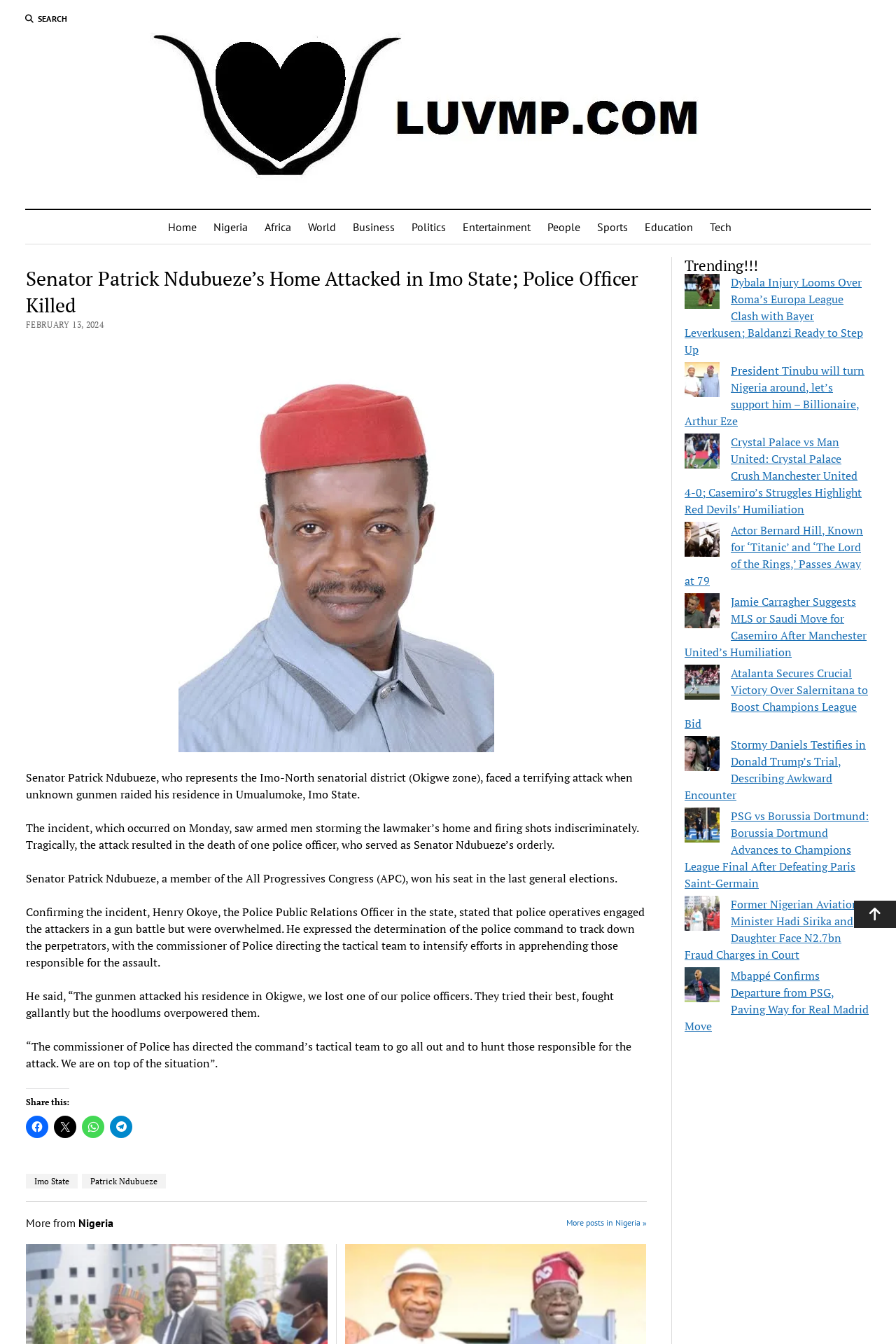Please predict the bounding box coordinates of the element's region where a click is necessary to complete the following instruction: "Click to share on Facebook". The coordinates should be represented by four float numbers between 0 and 1, i.e., [left, top, right, bottom].

[0.029, 0.83, 0.054, 0.847]